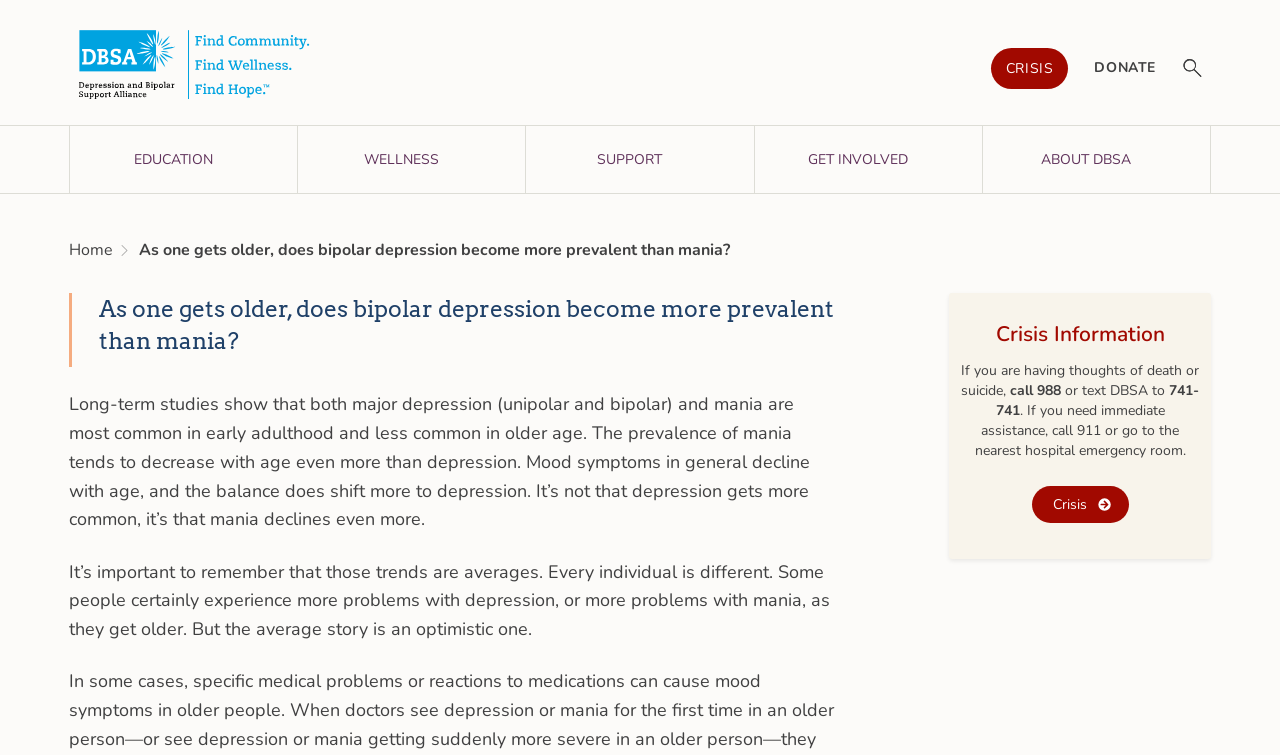Determine the bounding box coordinates of the area to click in order to meet this instruction: "Search for something".

[0.923, 0.067, 0.946, 0.114]